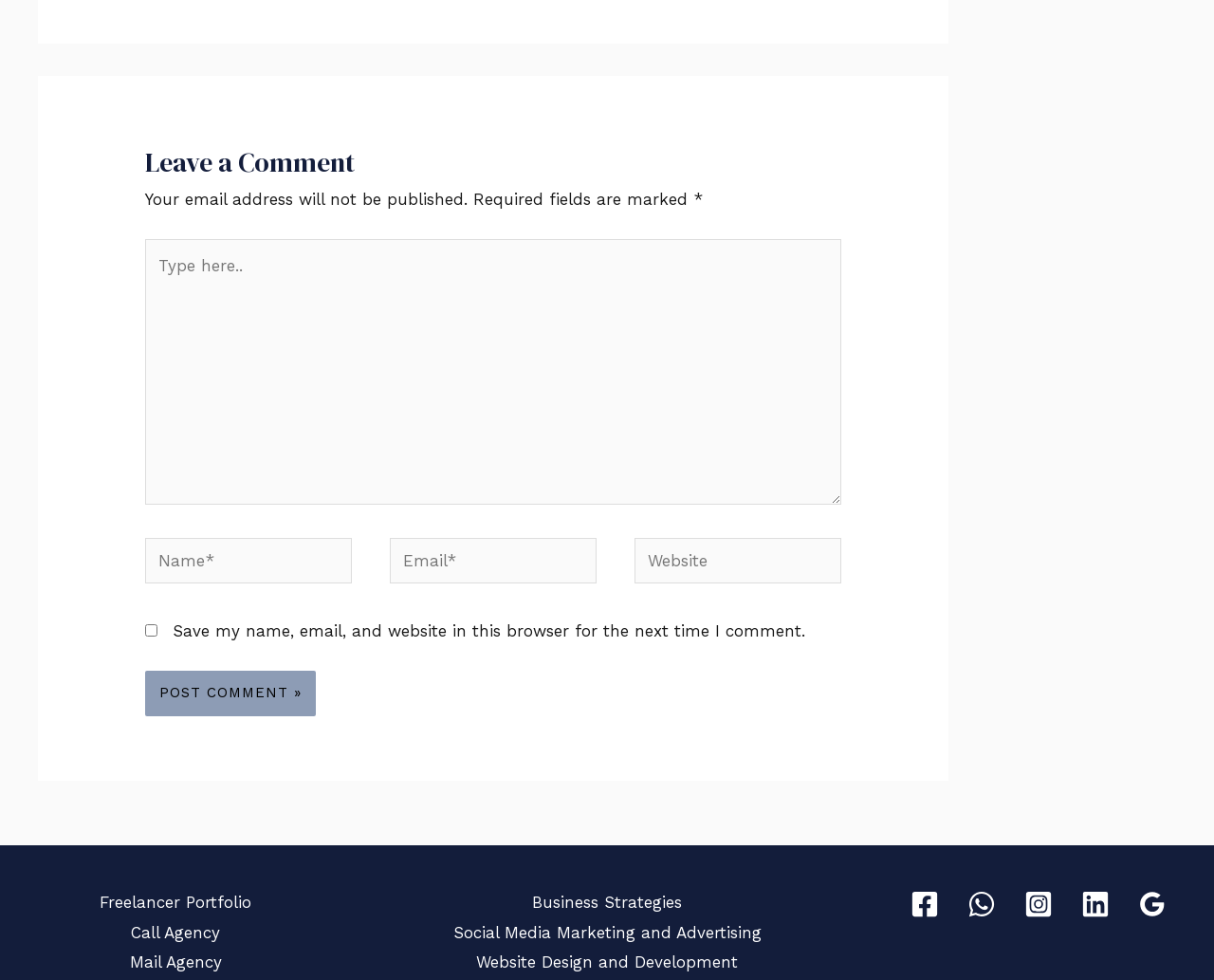What is the purpose of the 'Post Comment' button?
Based on the image, provide your answer in one word or phrase.

Submit comment